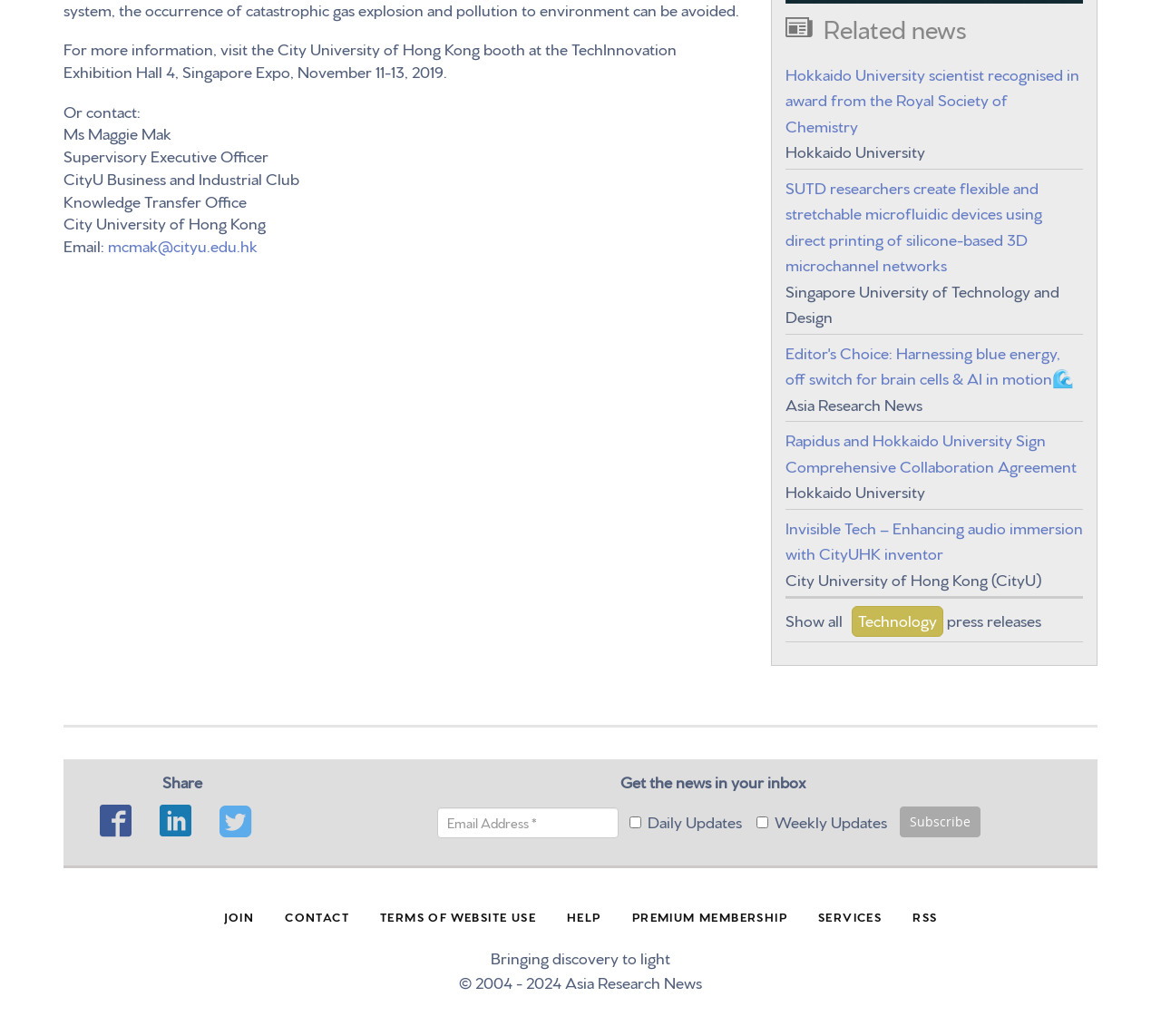What is the topic of the news article with the title 'Hokkaido University scientist recognised in award from the Royal Society of Chemistry'?
Using the visual information, answer the question in a single word or phrase.

Award